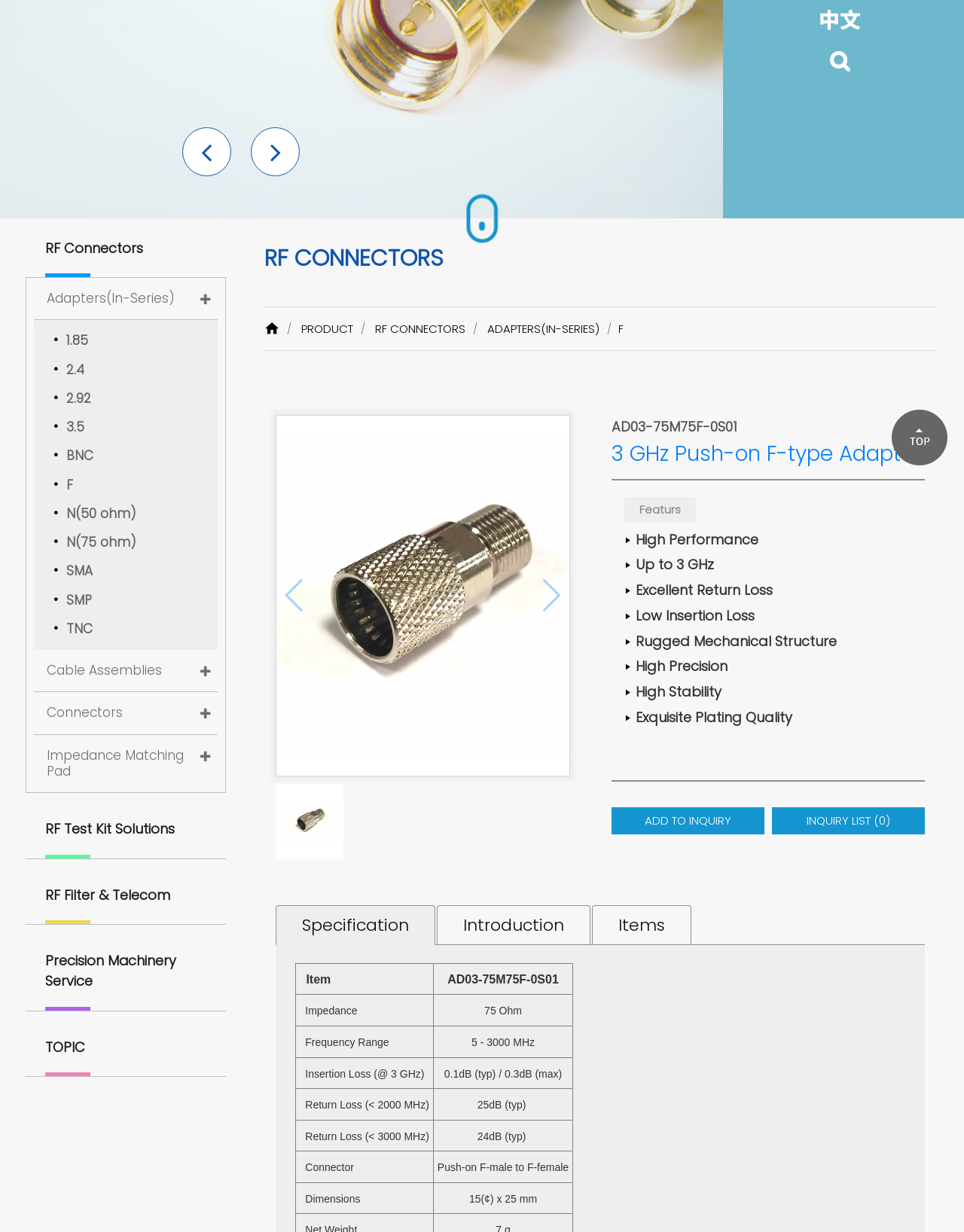For the element described, predict the bounding box coordinates as (top-left x, top-left y, bottom-right x, bottom-right y). All values should be between 0 and 1. Element description: INQUIRY LIST (0)

[0.801, 0.655, 0.959, 0.678]